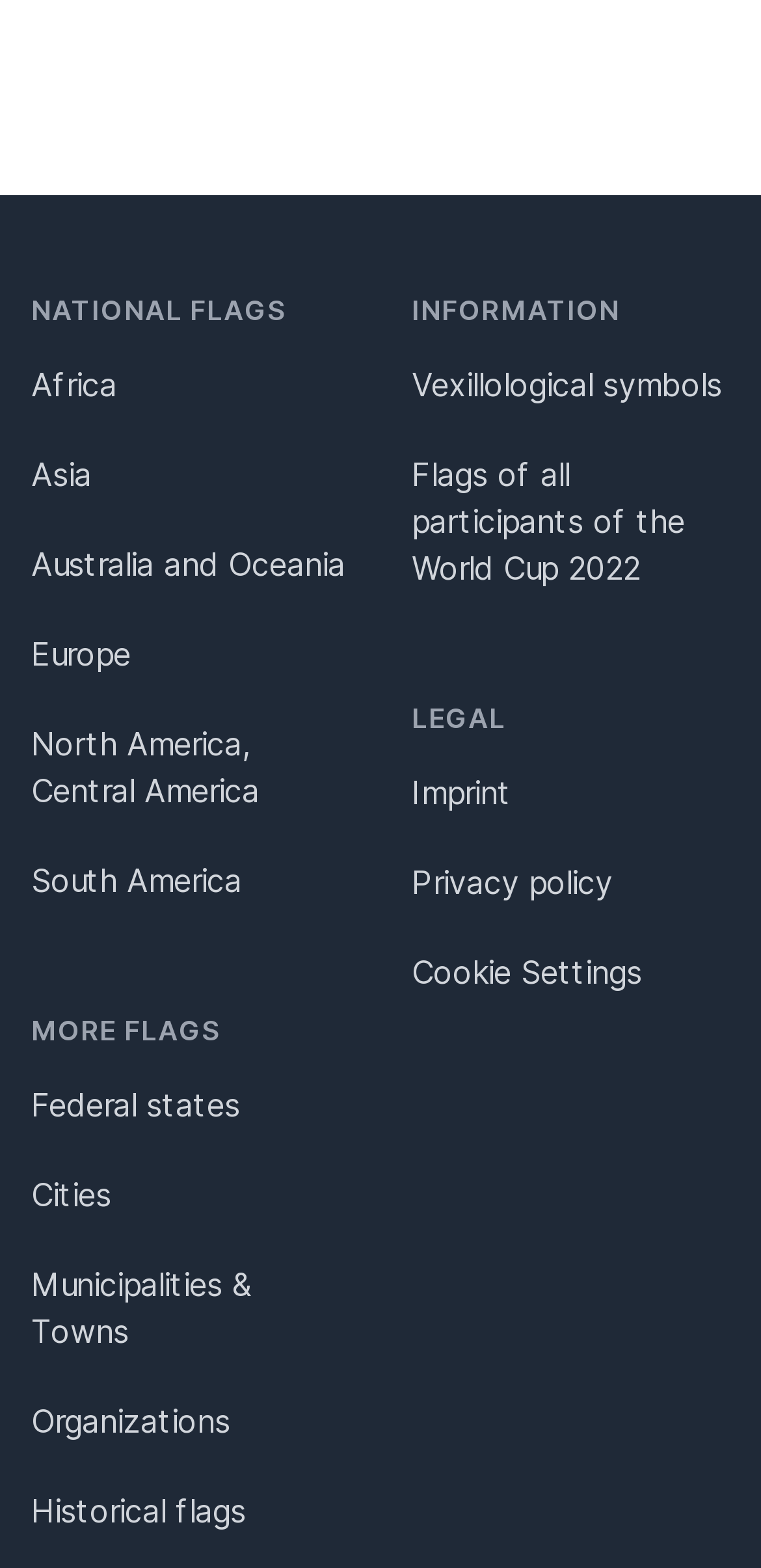Please specify the bounding box coordinates of the region to click in order to perform the following instruction: "Browse flags of Europe".

[0.041, 0.403, 0.172, 0.432]